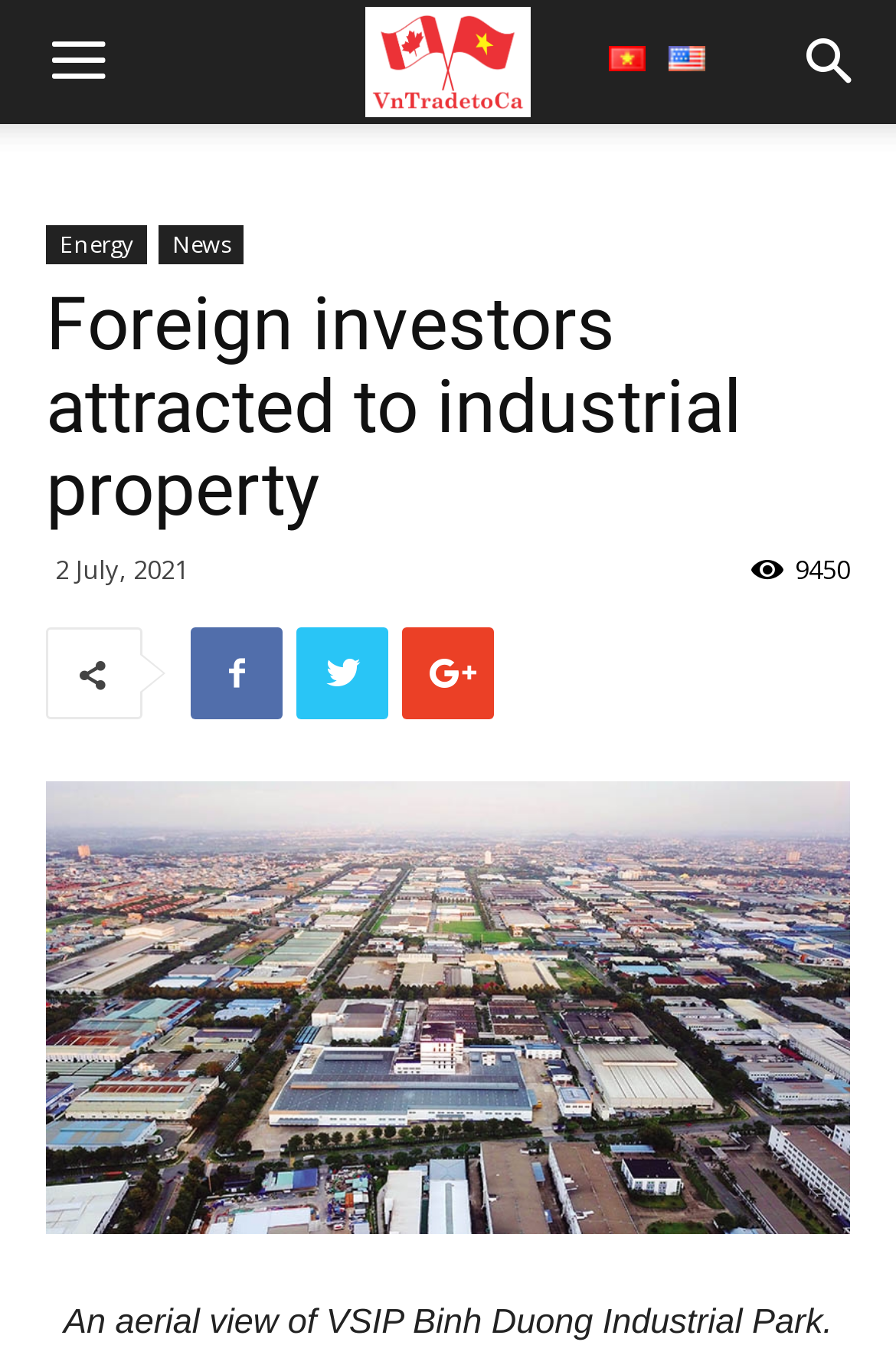How many views does the news article have?
Utilize the information in the image to give a detailed answer to the question.

The number of views of the news article is displayed at the top of the webpage, next to the date of the article. It is represented by a numerical value, which in this case is '9450'.